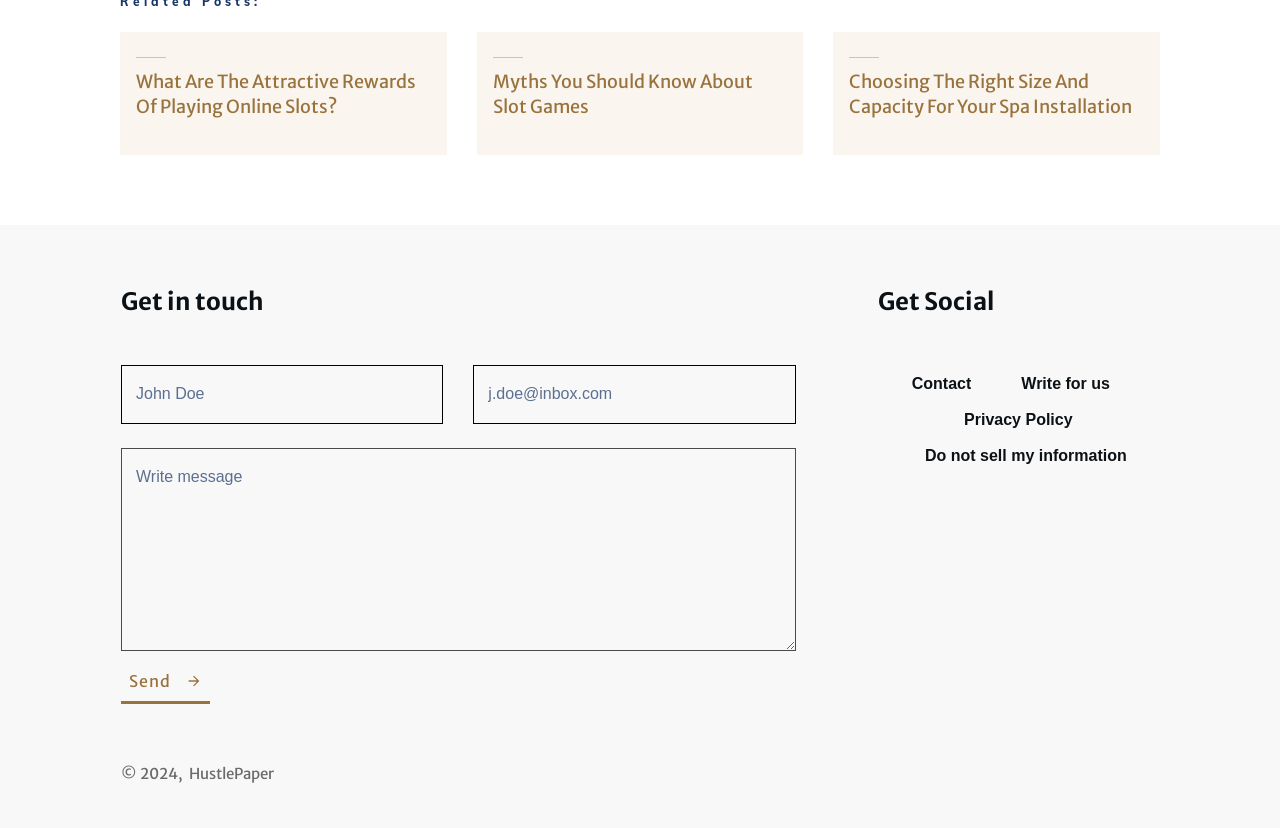What is the name of the website?
Refer to the image and respond with a one-word or short-phrase answer.

HustlePaper